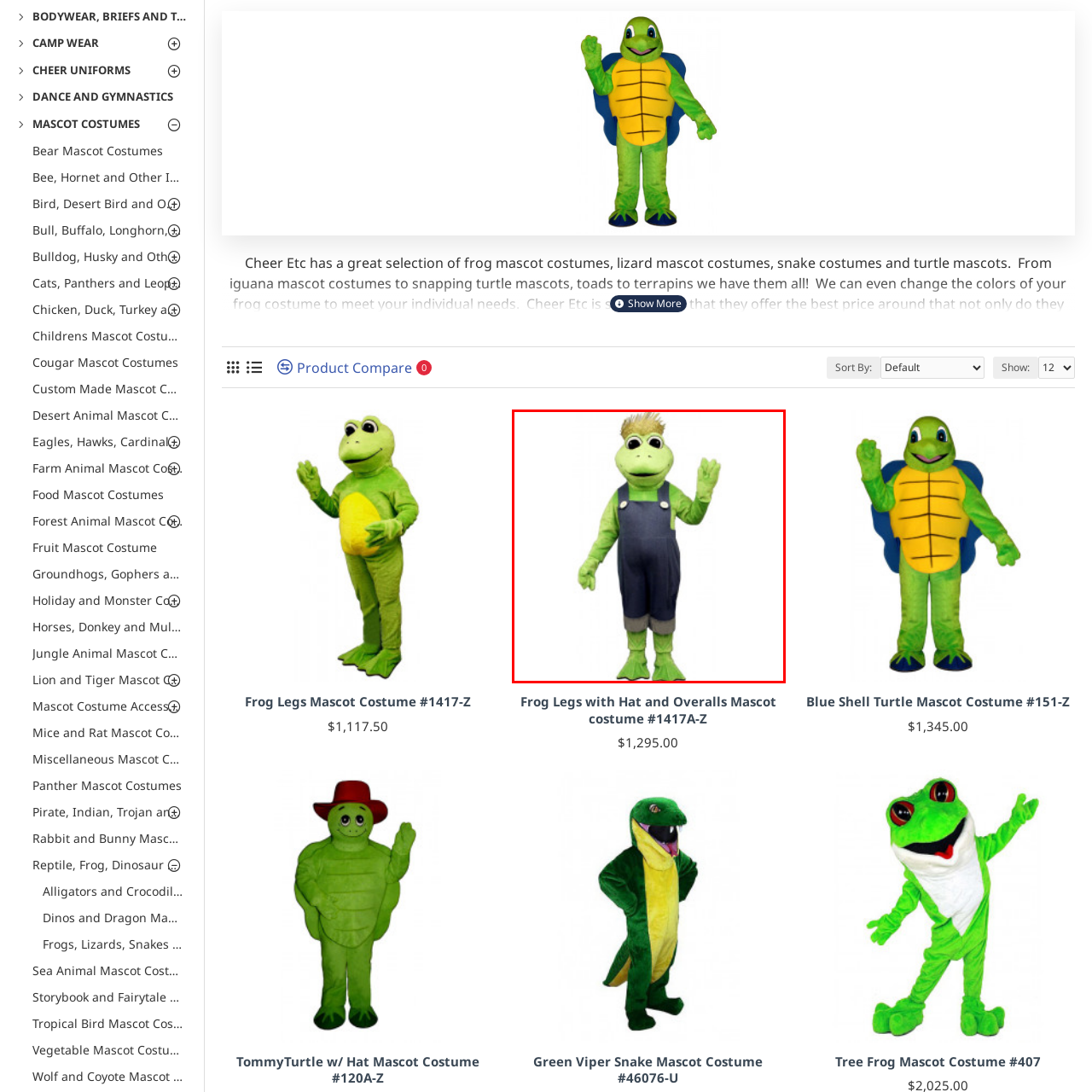Describe all the elements and activities occurring in the red-outlined area of the image extensively.

This whimsical mascot costume features a playful frog design, complete with a vibrant green head, large googly eyes, and a cheerful expression. The character wears a bright green long-sleeve shirt paired with stylish denim overalls, giving it a casual and friendly appearance. Its hands are adorned with webbed fingers, enhancing the frog-like look, while the costume's details include a tuft of blonde hair on top of the head. This costume is perfect for events where fun and engagement are key, making it an ideal choice for festivals, parties, or school spirit events. The accompanying product description notes that this particular costume is named "Frog Legs with Hat and Overalls Mascot Costume" and is available for purchase at a price of $1,295.00.